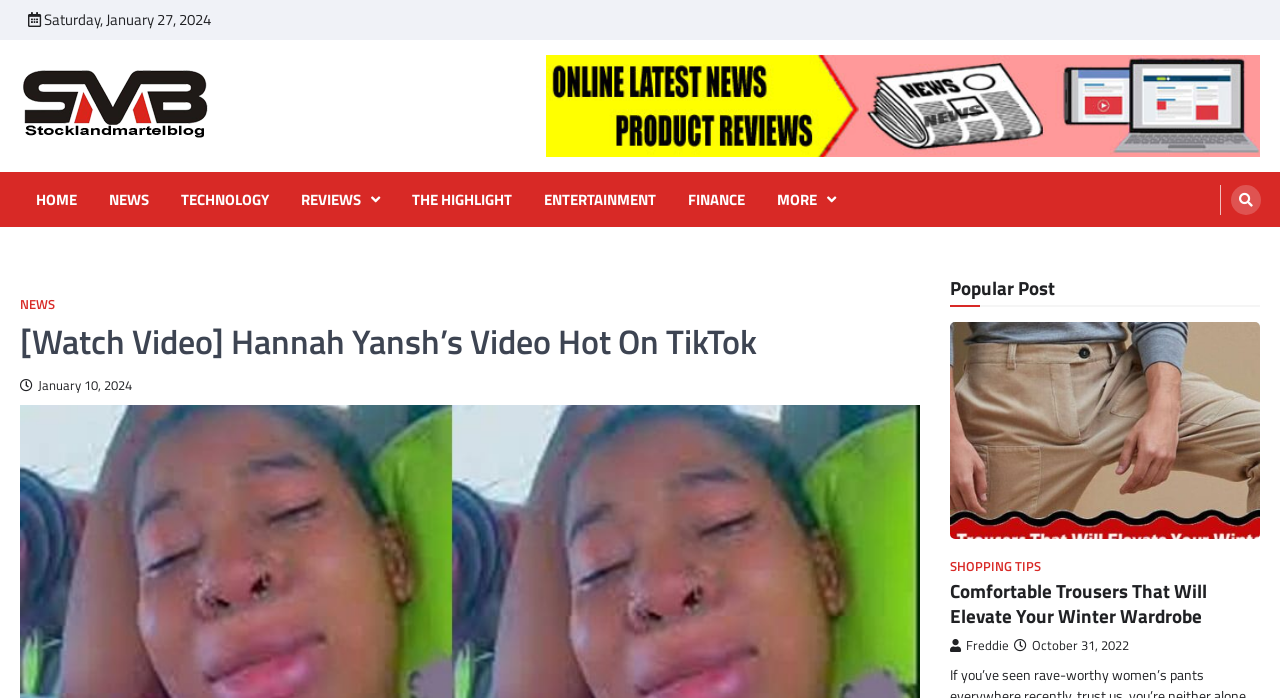Provide the bounding box coordinates of the HTML element described as: "alt="Advertisment Image"". The bounding box coordinates should be four float numbers between 0 and 1, i.e., [left, top, right, bottom].

[0.427, 0.079, 0.984, 0.225]